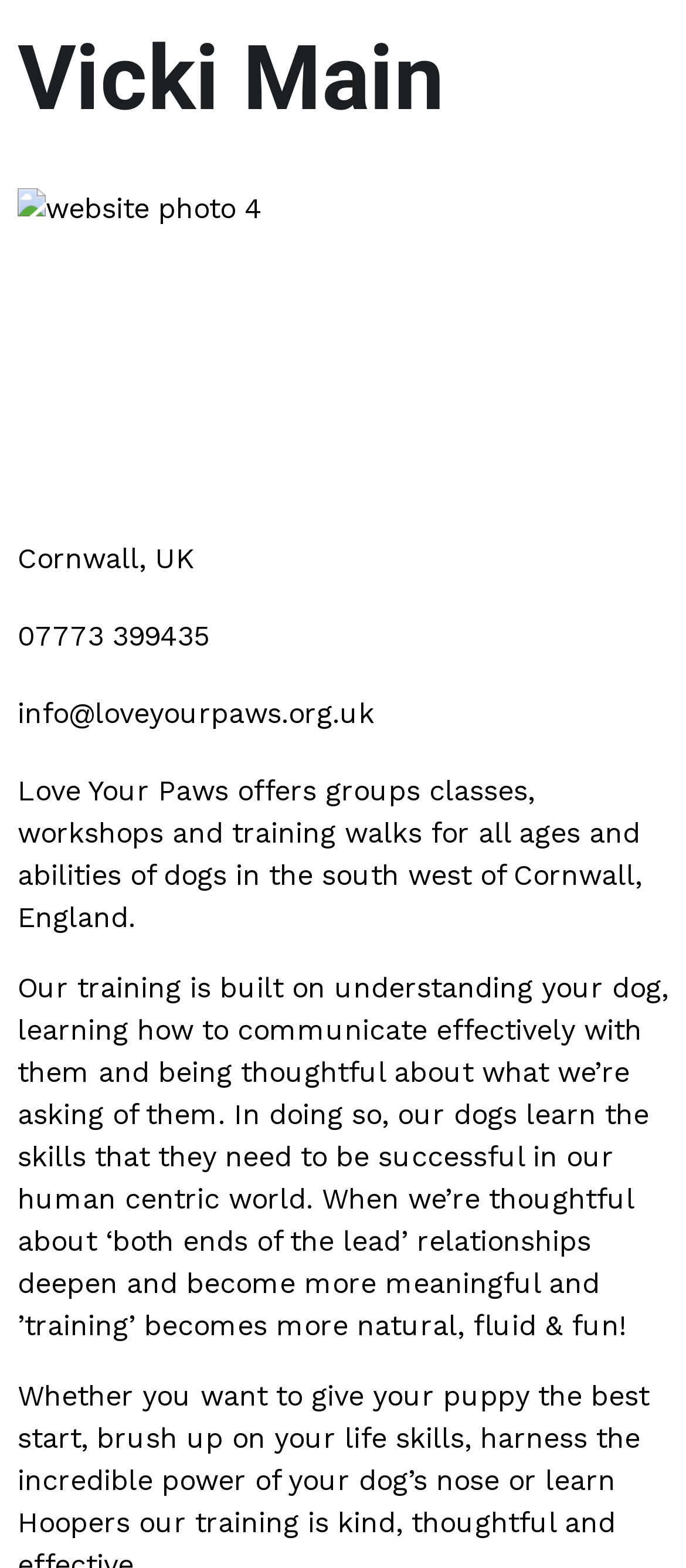Detail the features and information presented on the webpage.

The webpage is about Vicki Main, a family dog mediator, with a prominent heading displaying her name at the top left of the page. Below the heading, there is a website photo, taking up a significant portion of the top section. 

To the right of the photo, there is a block of contact information, including the location "Cornwall, UK", a phone number "07773 399435", and an email address "info@loveyourpaws.org.uk", all aligned vertically. 

Below the contact information, there are two paragraphs of text. The first paragraph describes the services offered by Love Your Paws, including group classes, workshops, and training walks for dogs of all ages and abilities in Cornwall, England. The second, longer paragraph explains the approach to dog training, emphasizing understanding and effective communication with dogs, leading to deeper relationships and more enjoyable training experiences.